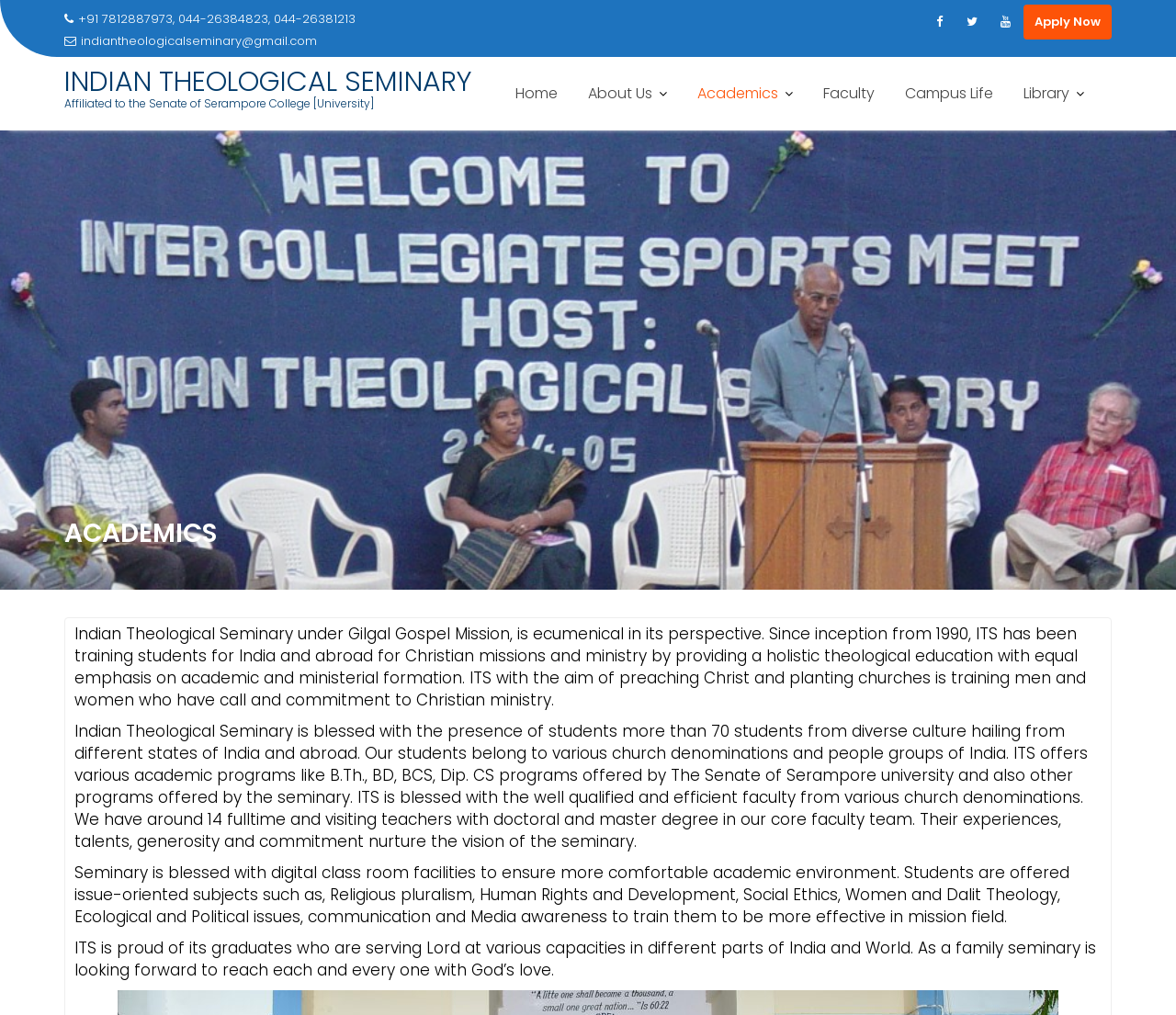Locate the UI element described by INDIAN THEOLOGICAL SEMINARY and provide its bounding box coordinates. Use the format (top-left x, top-left y, bottom-right x, bottom-right y) with all values as floating point numbers between 0 and 1.

[0.055, 0.062, 0.402, 0.1]